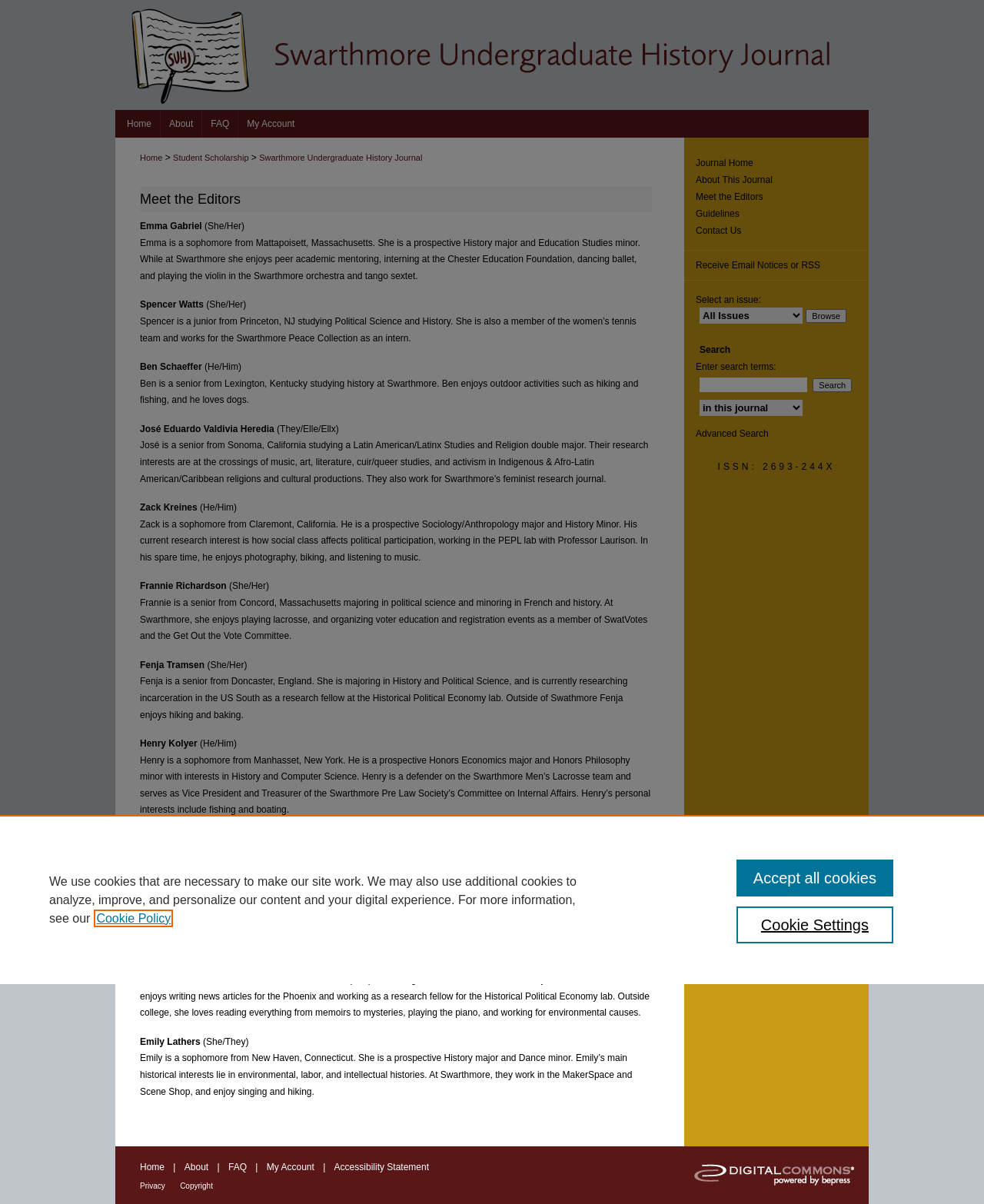Determine the bounding box coordinates of the clickable region to execute the instruction: "View article PDF". The coordinates should be four float numbers between 0 and 1, denoted as [left, top, right, bottom].

None